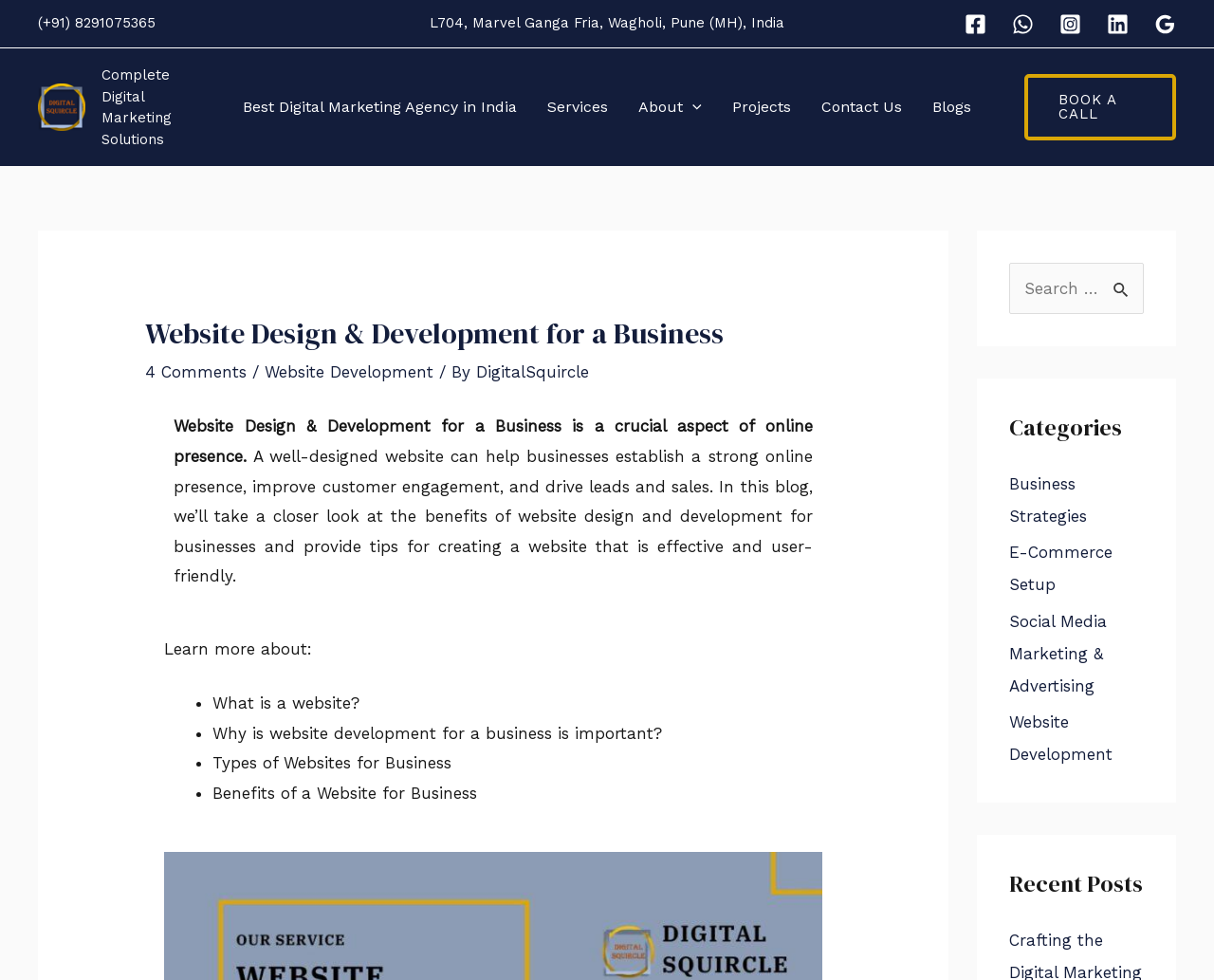Based on the description "Business Strategies", find the bounding box of the specified UI element.

[0.831, 0.484, 0.895, 0.536]